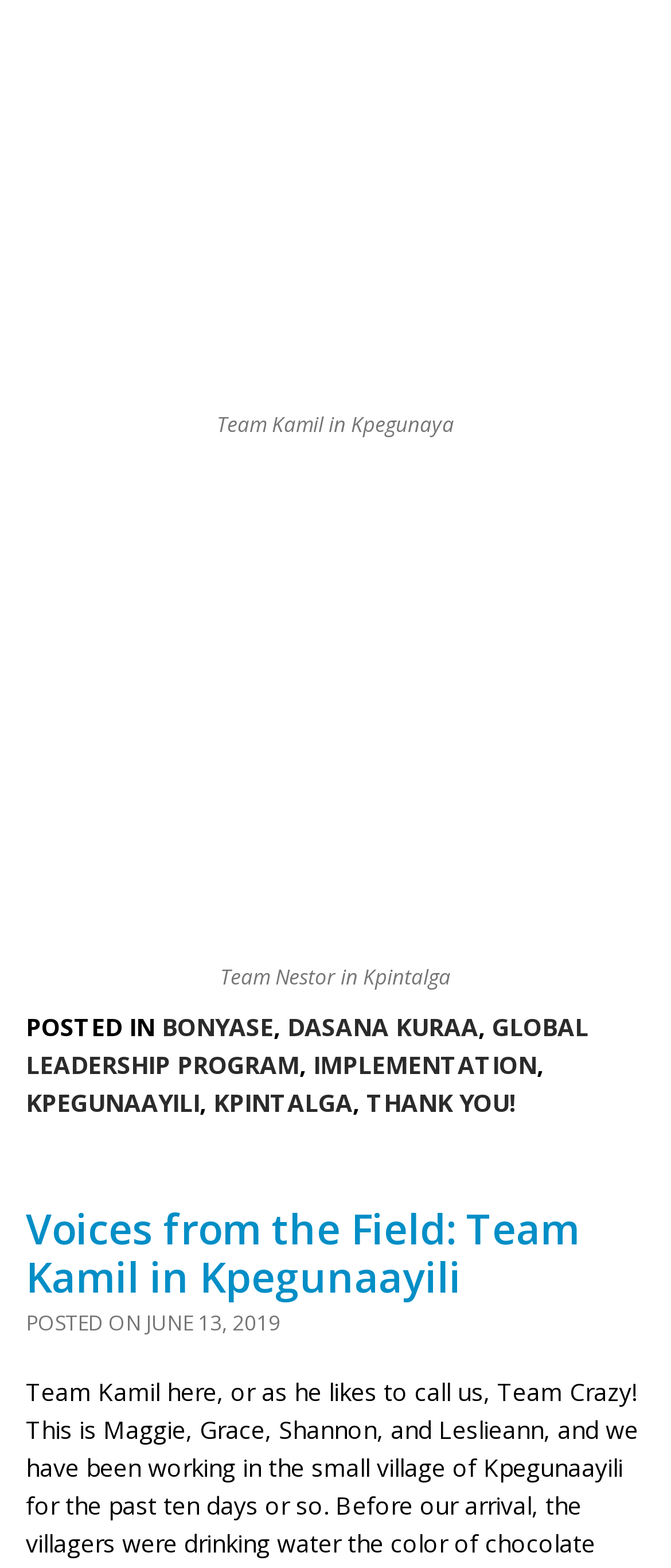Please reply to the following question with a single word or a short phrase:
What is the title of the article?

Voices from the Field: Team Kamil in Kpegunaayili